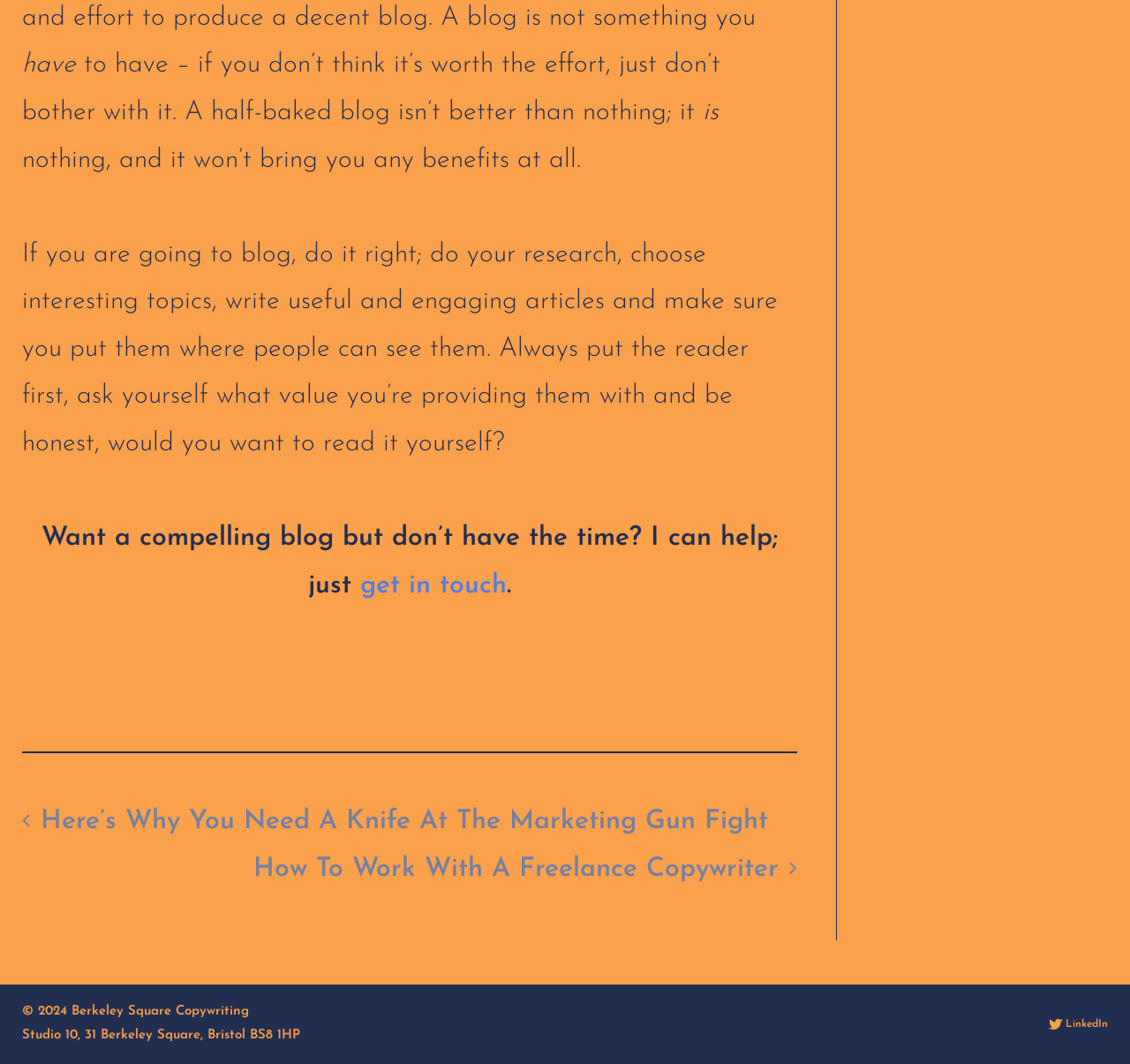Using the webpage screenshot, locate the HTML element that fits the following description and provide its bounding box: "Berkeley Square Copywriting".

[0.063, 0.944, 0.22, 0.957]